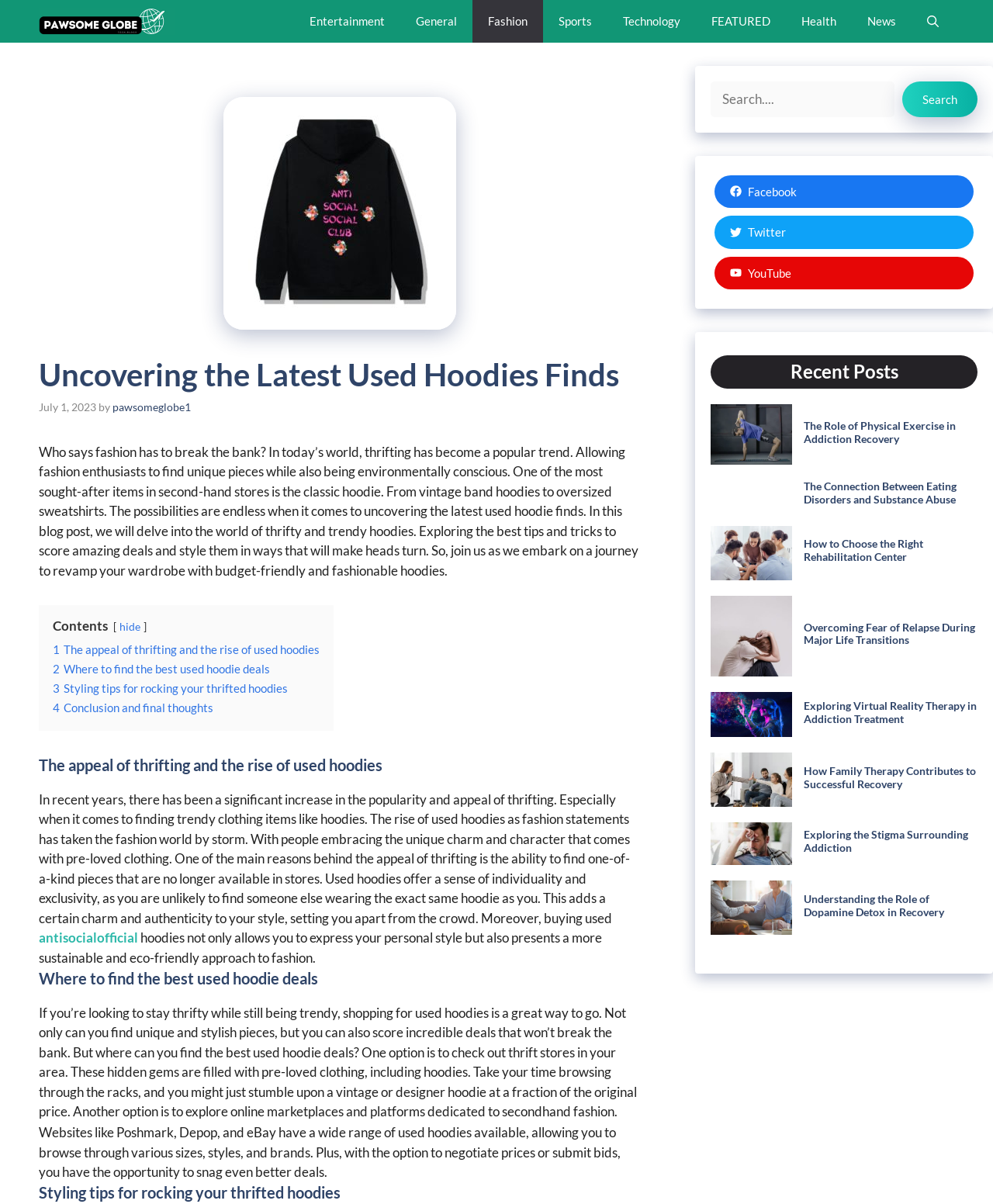Generate a comprehensive description of the contents of the webpage.

This webpage is about fashion, specifically focused on thrifting and used hoodies. At the top, there is a navigation bar with links to different categories such as Entertainment, General, Fashion, Sports, Technology, FEATURED, Health, and News. Next to the navigation bar, there is a search button and a search box.

Below the navigation bar, there is a header section with a title "Uncovering The Latest Used Hoodies Finds" and a subtitle "Who says fashion has to break the bank? In today’s world, thrifting has become a popular trend..." This section also includes a time stamp "July 1, 2023" and a link to the author "pawsomeglobe1".

The main content of the webpage is divided into sections, each with a heading and a brief description. The sections are: "The appeal of thrifting and the rise of used hoodies", "Where to find the best used hoodie deals", "Styling tips for rocking your thrifted hoodies", and "Conclusion and final thoughts". Each section provides information and tips on thrifting and styling used hoodies.

On the right side of the webpage, there is a section titled "Recent Posts" with a list of links to other articles, each with a title and an image. The articles seem to be related to health and wellness, with topics such as addiction recovery, eating disorders, and rehabilitation centers.

At the bottom of the webpage, there are links to social media platforms such as Facebook, Twitter, and YouTube.